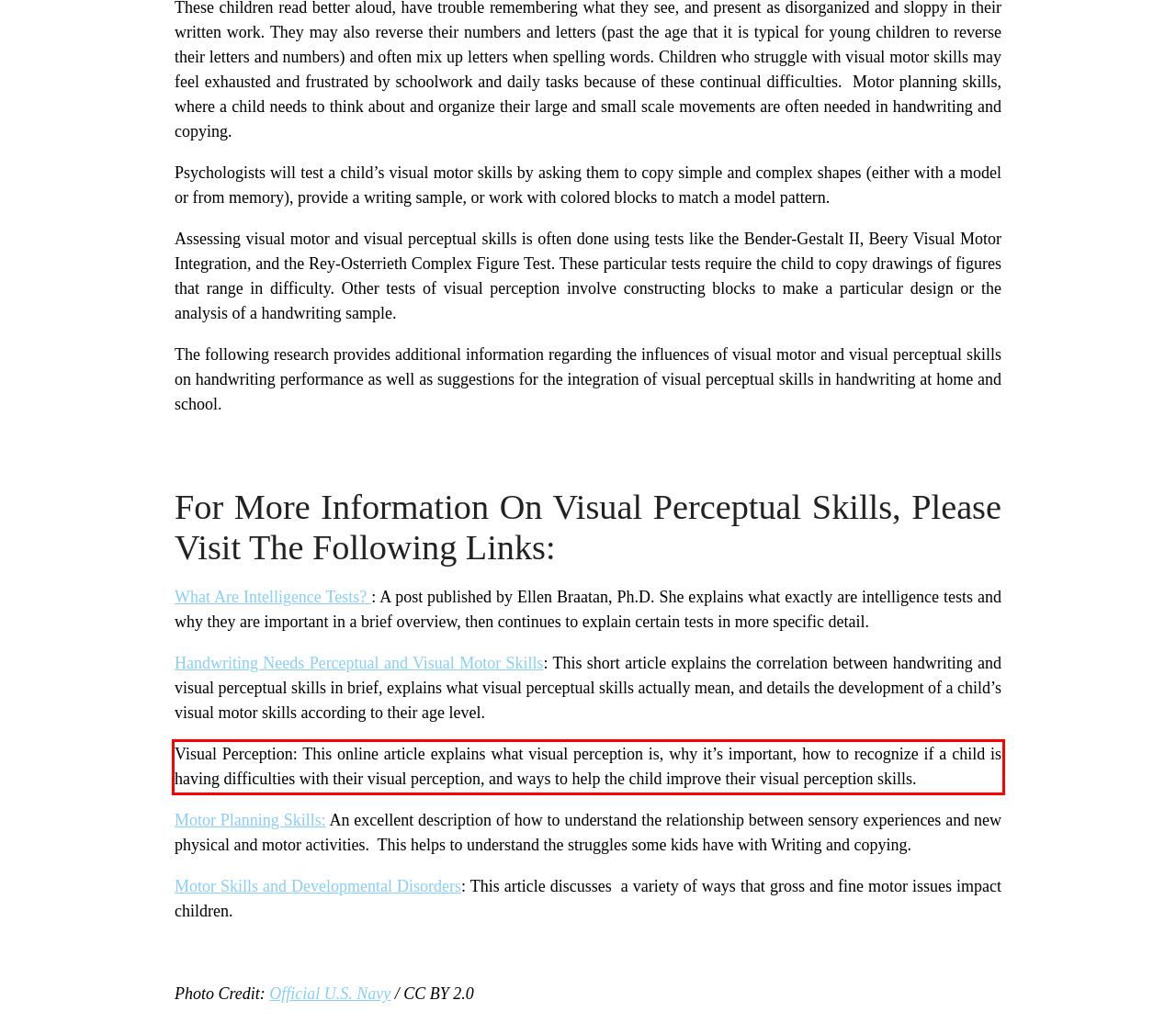Examine the screenshot of the webpage, locate the red bounding box, and generate the text contained within it.

Visual Perception: This online article explains what visual perception is, why it’s important, how to recognize if a child is having difficulties with their visual perception, and ways to help the child improve their visual perception skills.